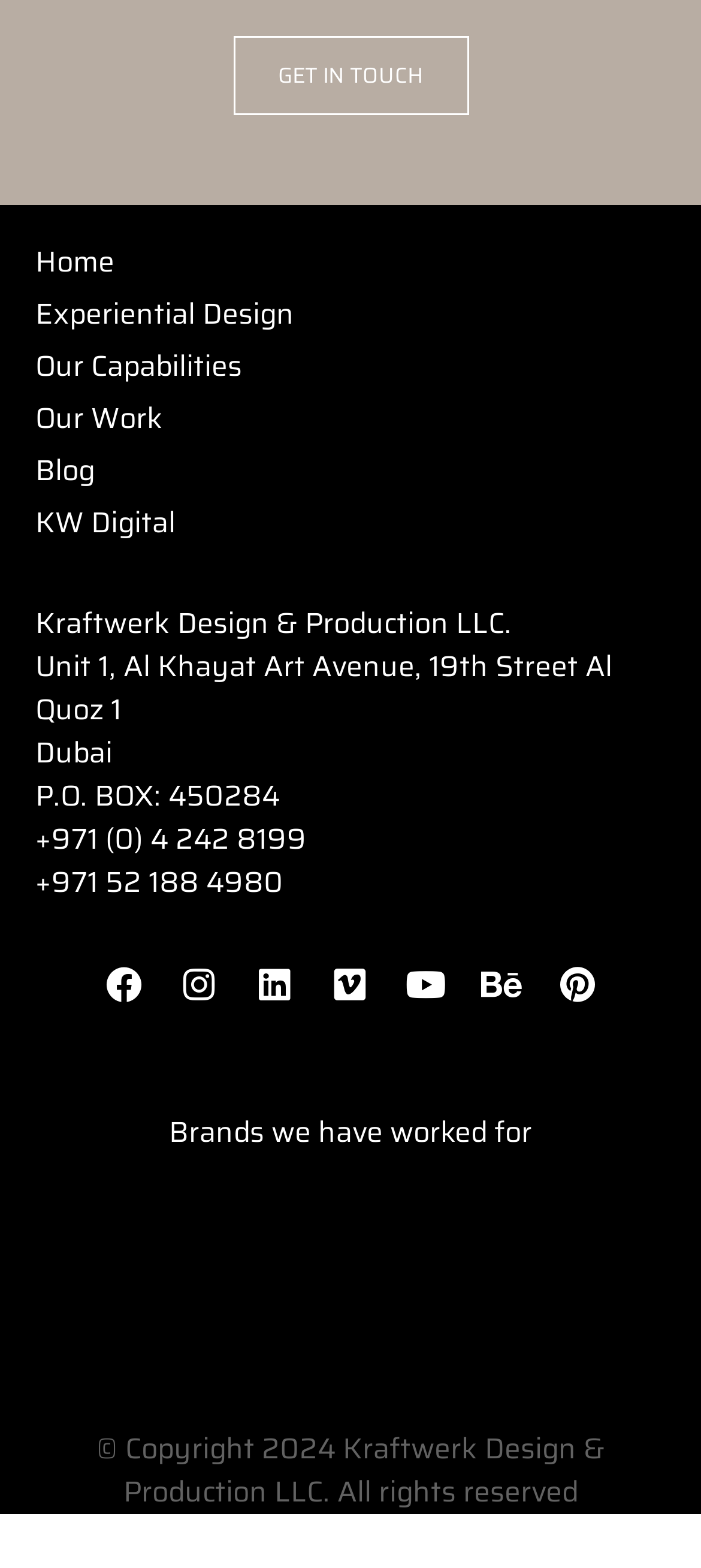Kindly provide the bounding box coordinates of the section you need to click on to fulfill the given instruction: "Explore Brands we have worked for".

[0.05, 0.708, 0.95, 0.736]